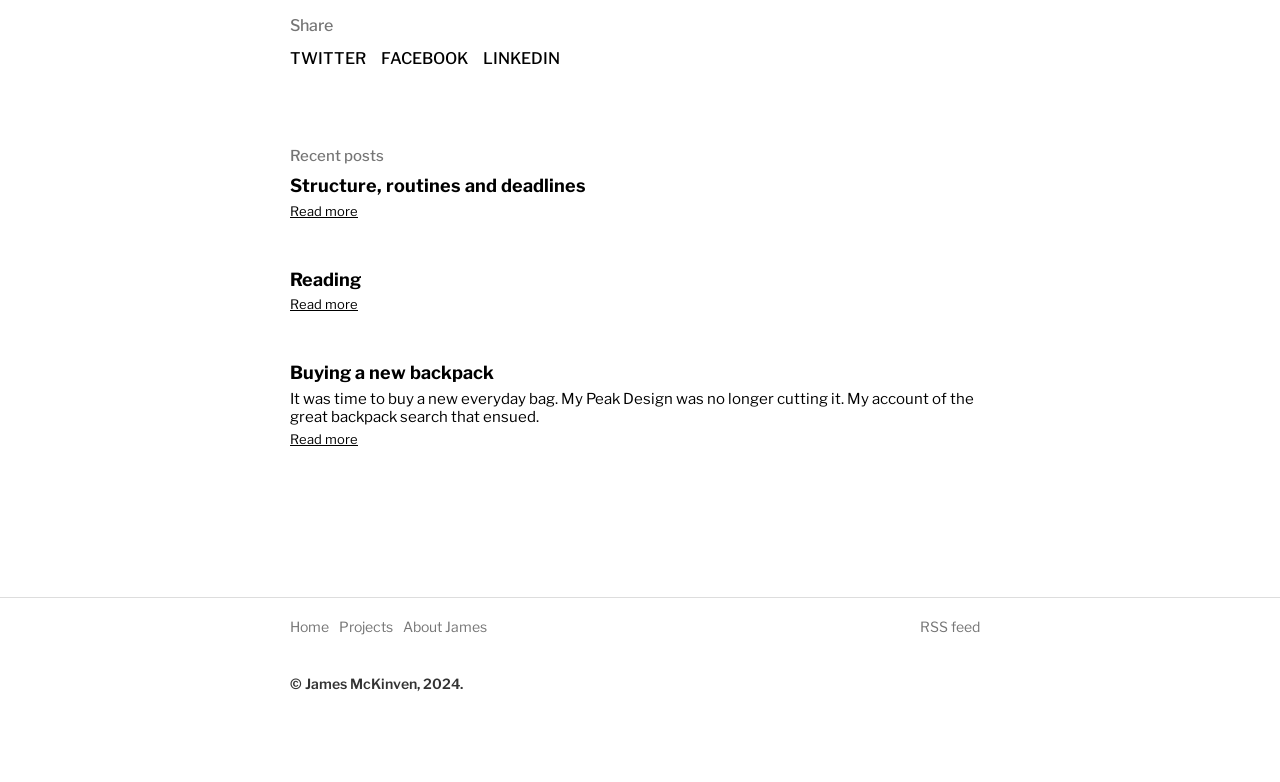Identify the bounding box coordinates of the section that should be clicked to achieve the task described: "Go to Home page".

[0.227, 0.79, 0.257, 0.811]